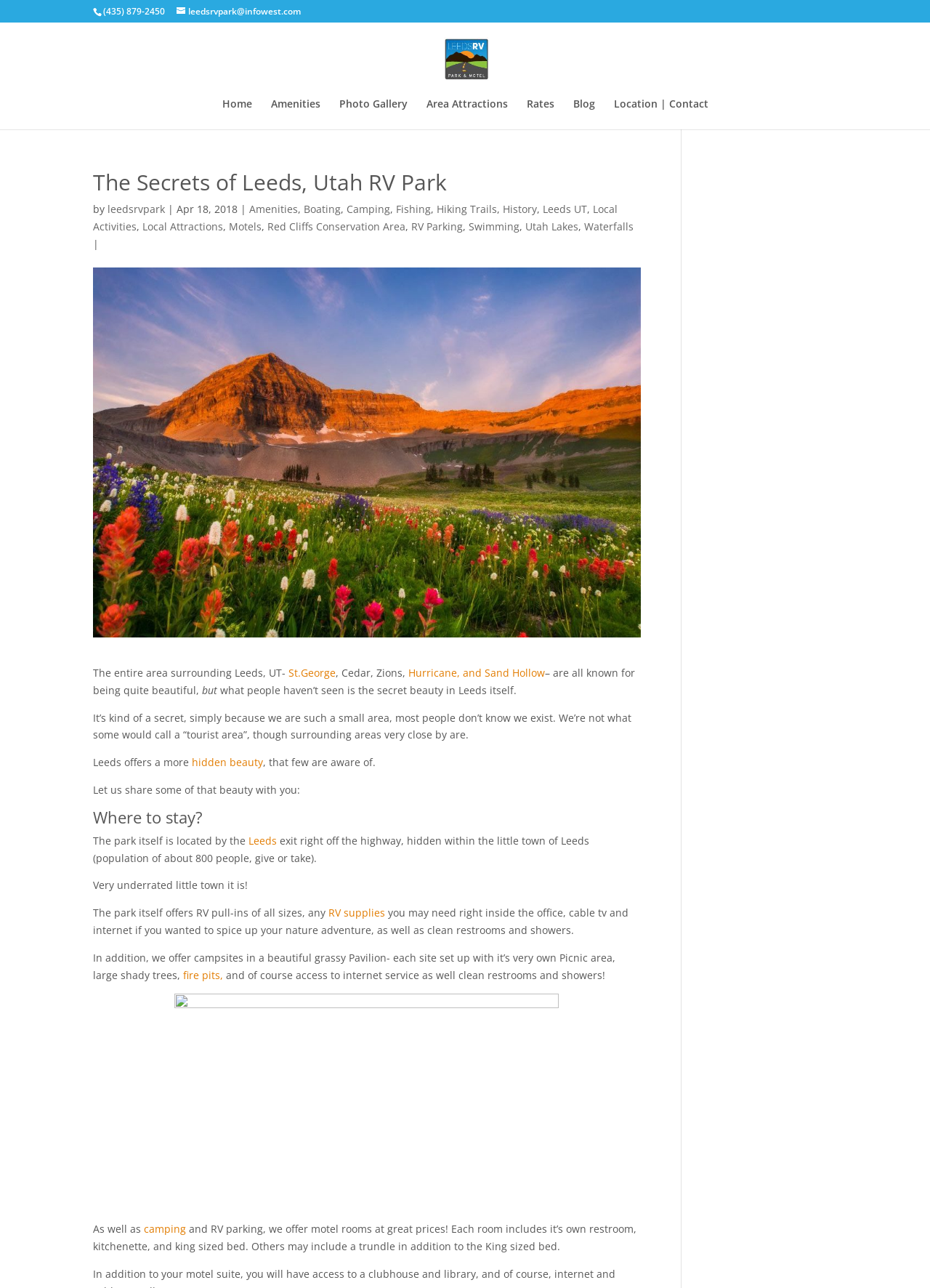What is the location of the RV Park?
Refer to the image and provide a one-word or short phrase answer.

By the Leeds exit off the highway